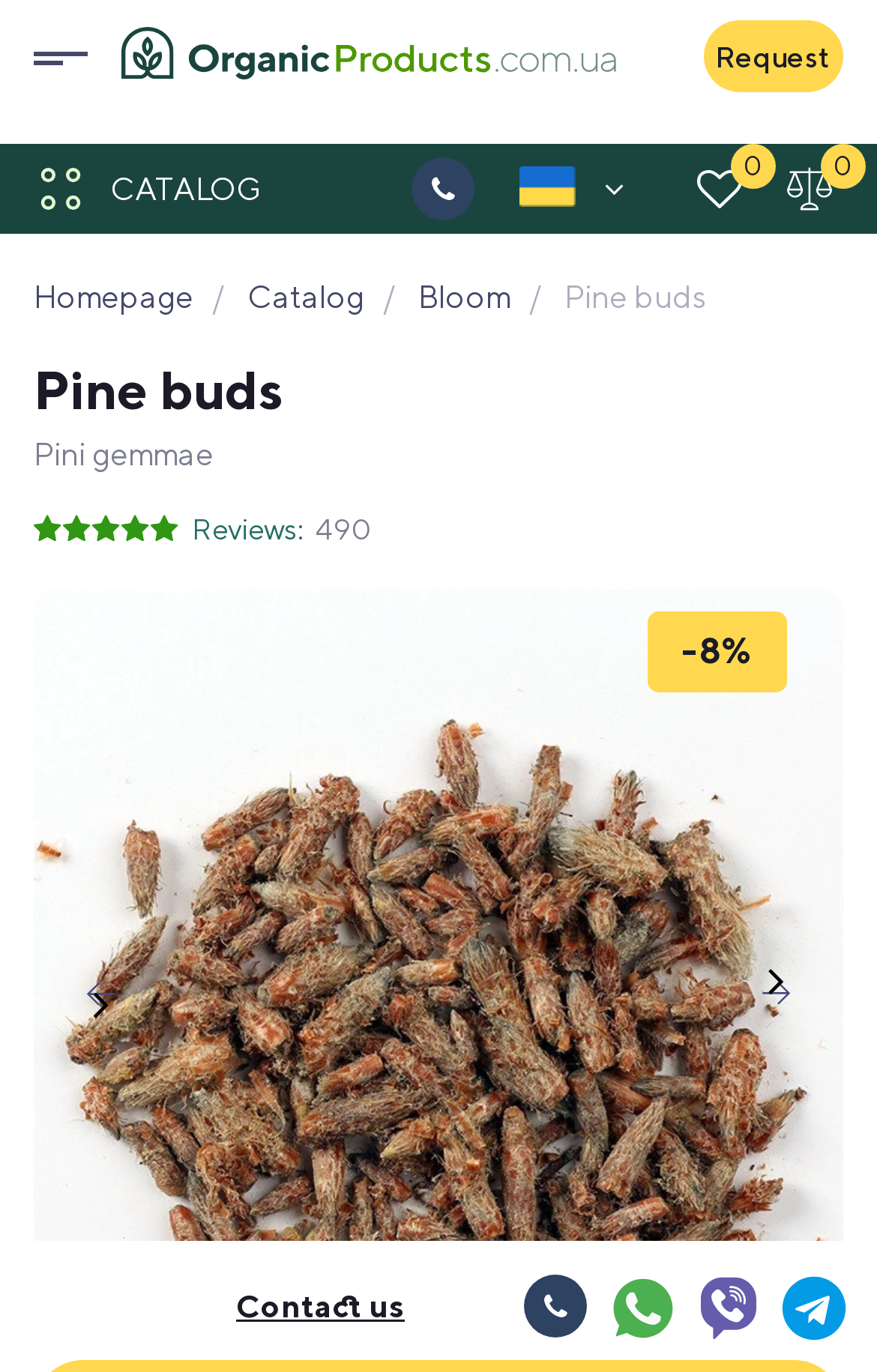Using the provided description Contact us, find the bounding box coordinates for the UI element. Provide the coordinates in (top-left x, top-left y, bottom-right x, bottom-right y) format, ensuring all values are between 0 and 1.

[0.269, 0.939, 0.462, 0.965]